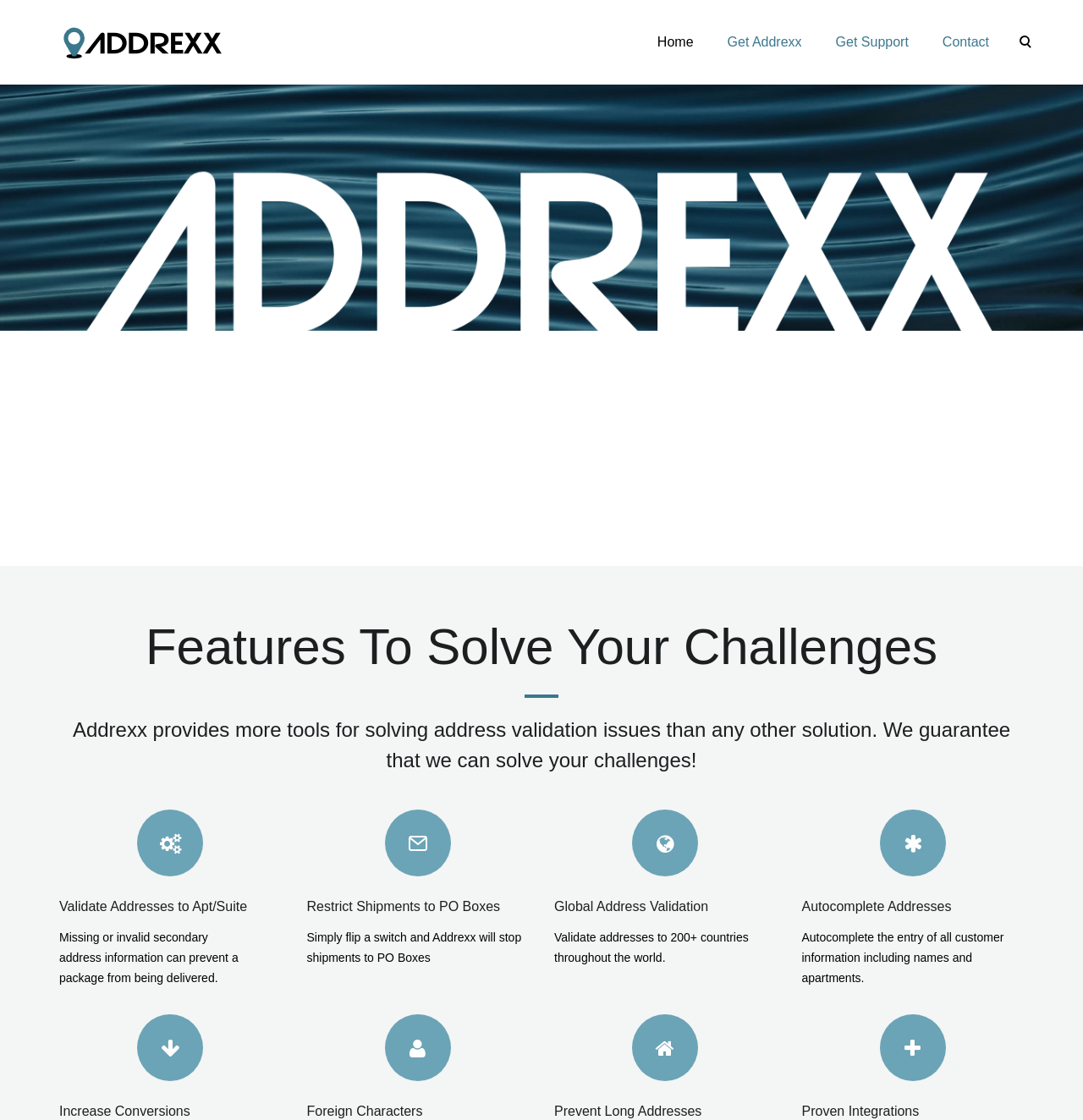Please use the details from the image to answer the following question comprehensively:
What is the benefit of using Addrexx?

The benefit of using Addrexx is that it solves address validation challenges, as stated in the heading 'Addrexx provides more tools for solving address validation issues than any other solution'.